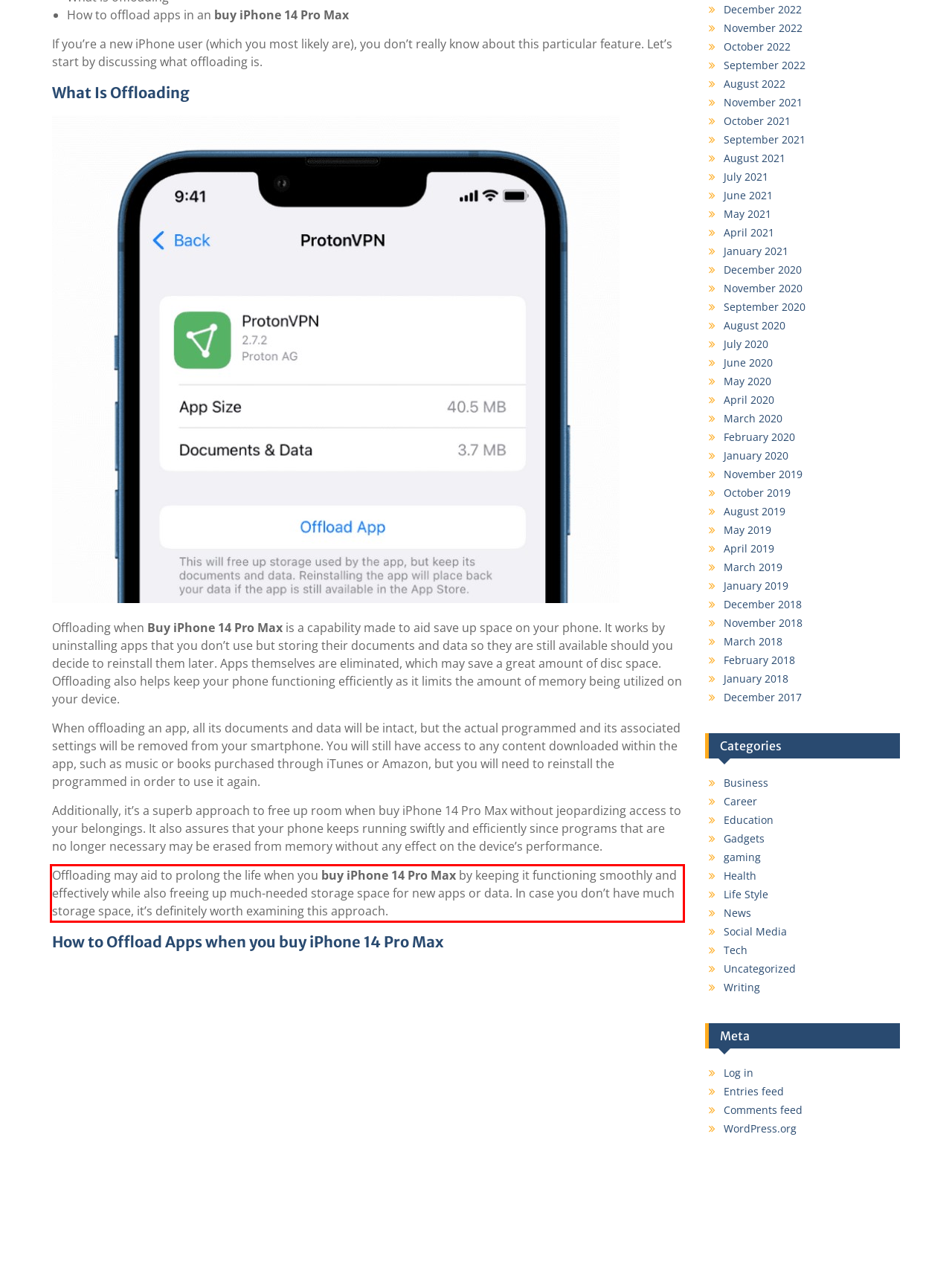From the given screenshot of a webpage, identify the red bounding box and extract the text content within it.

Offloading may aid to prolong the life when you buy iPhone 14 Pro Max by keeping it functioning smoothly and effectively while also freeing up much-needed storage space for new apps or data. In case you don’t have much storage space, it’s definitely worth examining this approach.